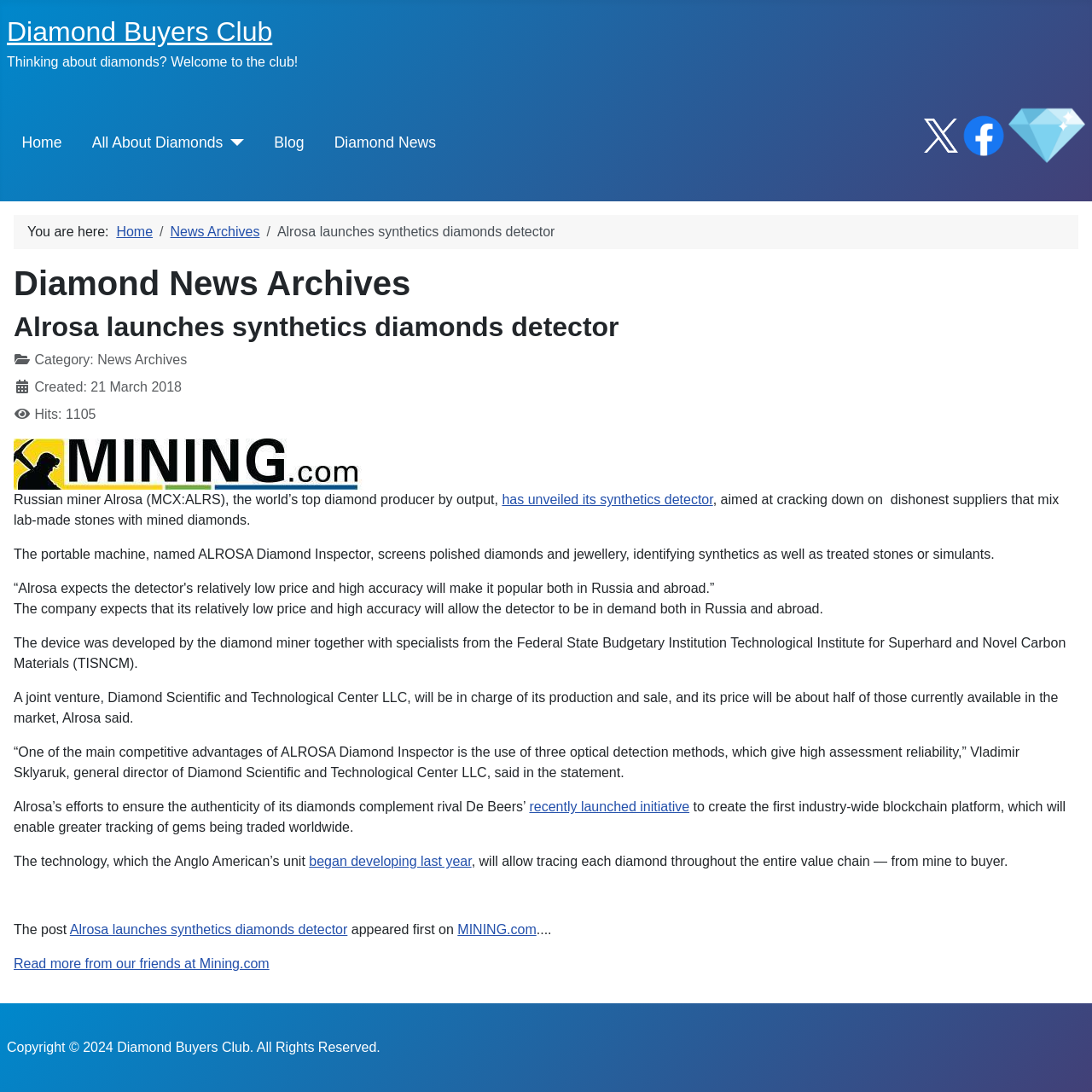Determine the bounding box for the UI element that matches this description: "Diamond News".

[0.306, 0.12, 0.399, 0.141]